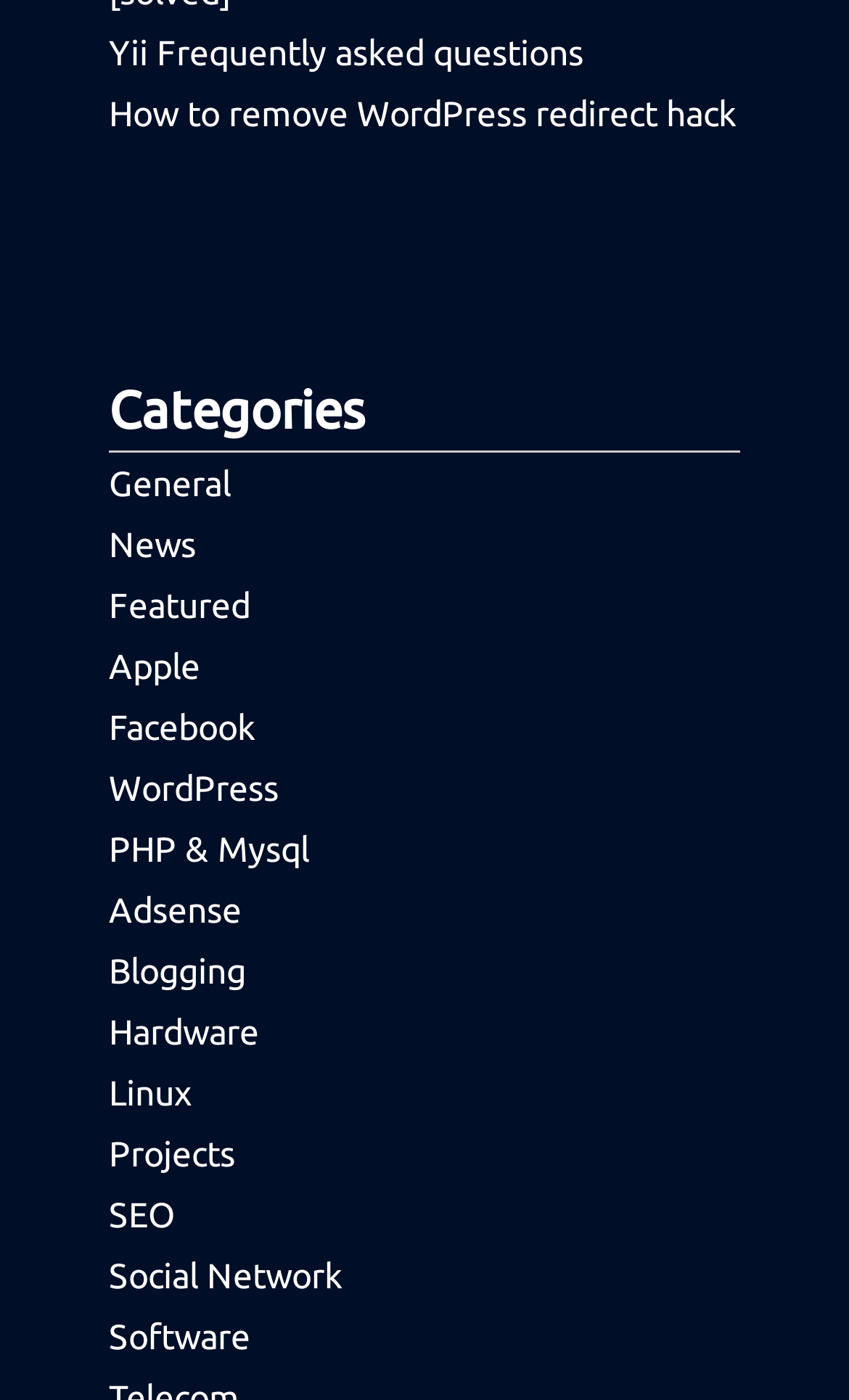Provide the bounding box coordinates for the UI element that is described by this text: "Adsense". The coordinates should be in the form of four float numbers between 0 and 1: [left, top, right, bottom].

[0.128, 0.636, 0.285, 0.664]